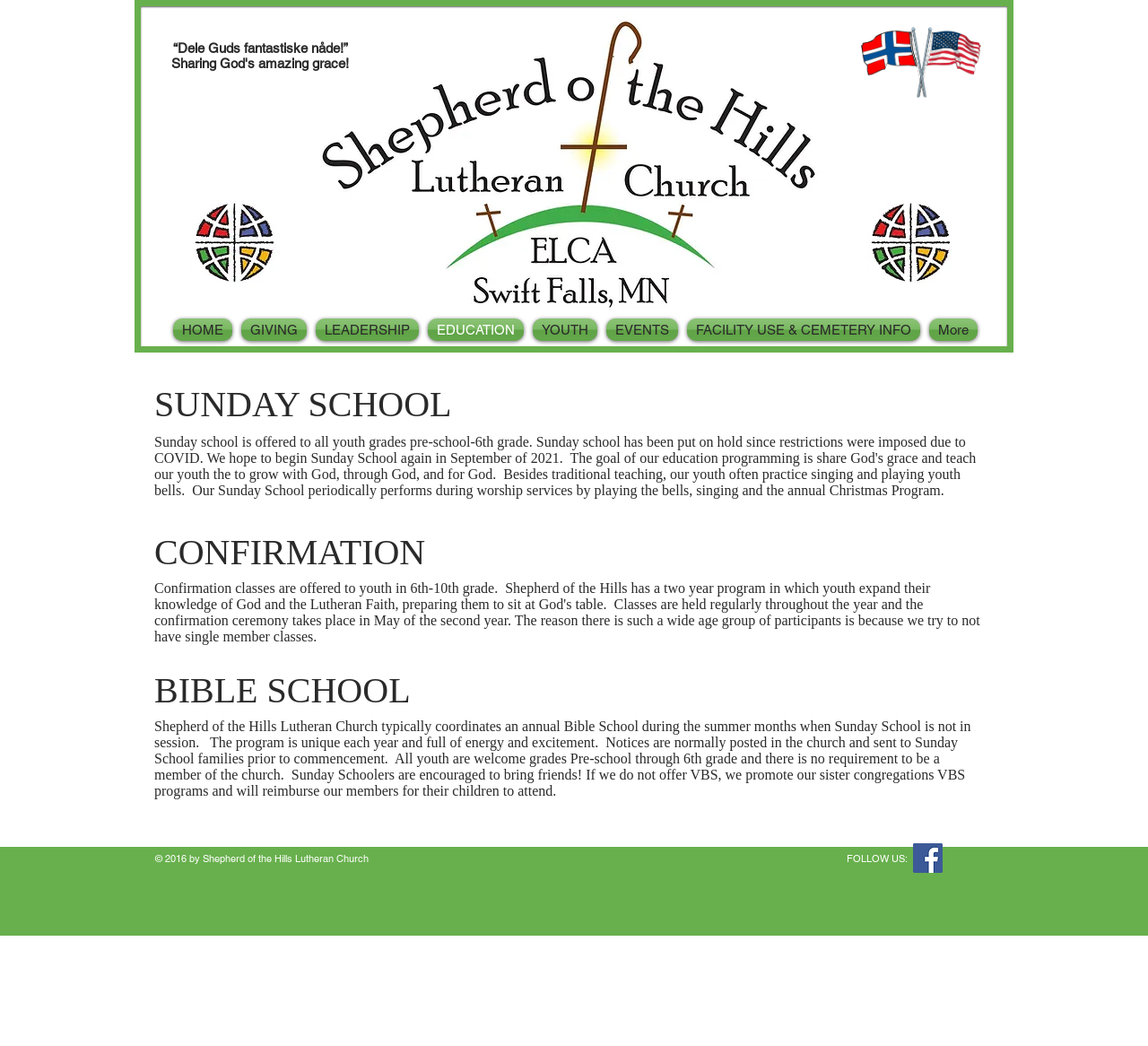Consider the image and give a detailed and elaborate answer to the question: 
How many navigation links are there?

I counted the number of link elements under the navigation element, which are 'HOME', 'GIVING', 'LEADERSHIP', 'EDUCATION', 'YOUTH', 'EVENTS', and 'FACILITY USE & CEMETERY INFO'. There is also a 'More' link, but I counted it as a separate element. Therefore, there are 7 navigation links.